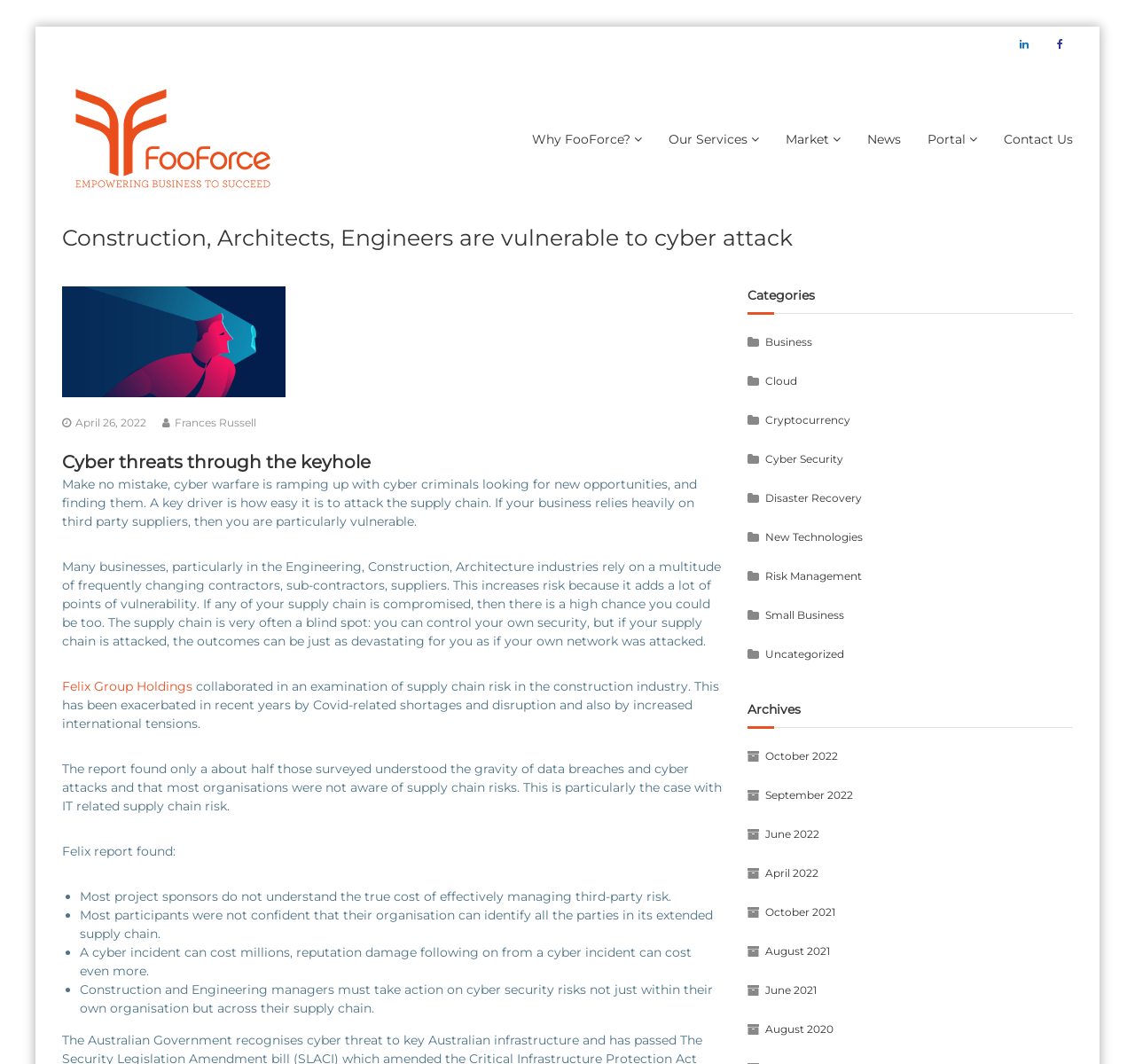Identify the bounding box of the HTML element described as: "Felix Group Holdings".

[0.055, 0.638, 0.17, 0.653]